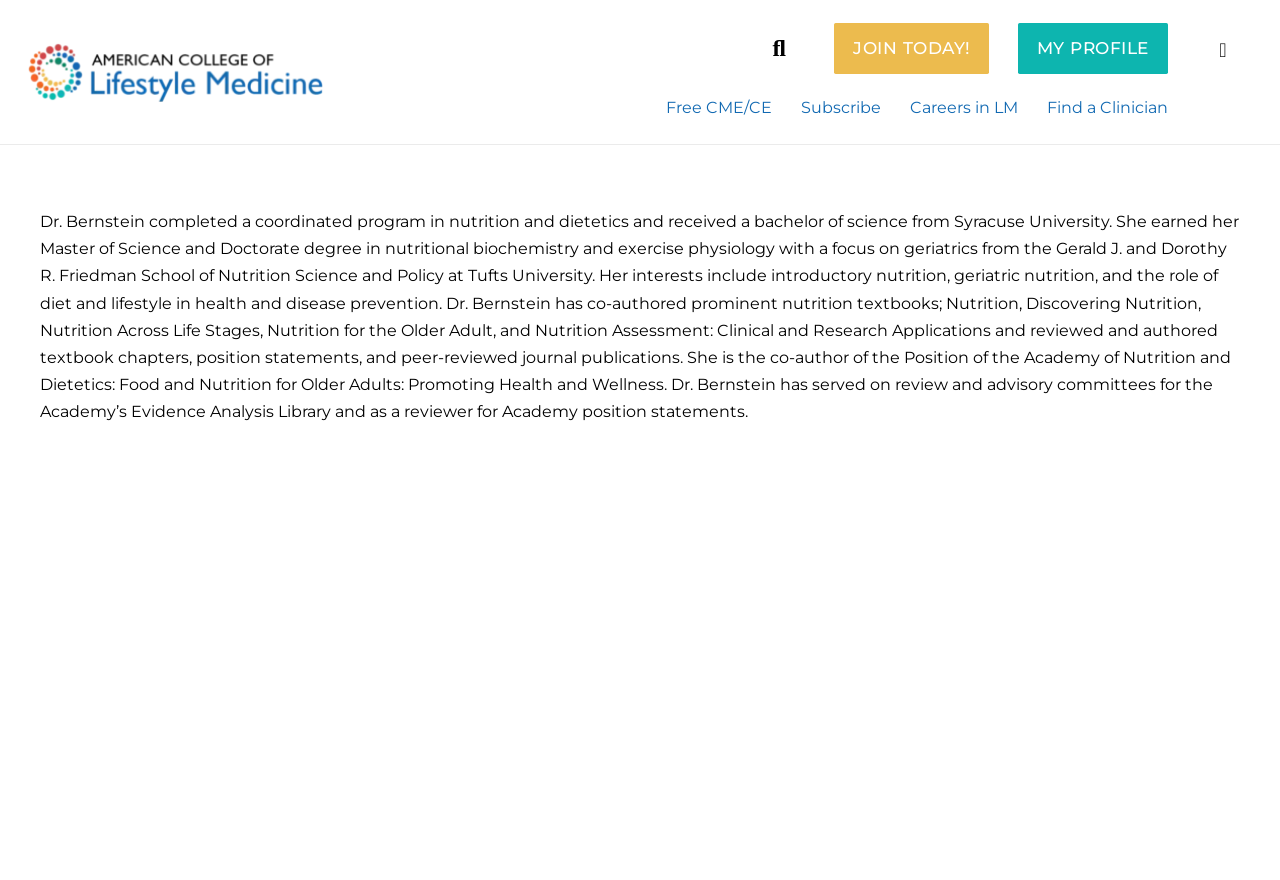What is the purpose of the search button?
Using the information from the image, answer the question thoroughly.

The search button is located in the top navigation bar, and it is accompanied by a textbox with a placeholder 'Search'. This suggests that the purpose of the search button is to allow users to search the website for specific content.